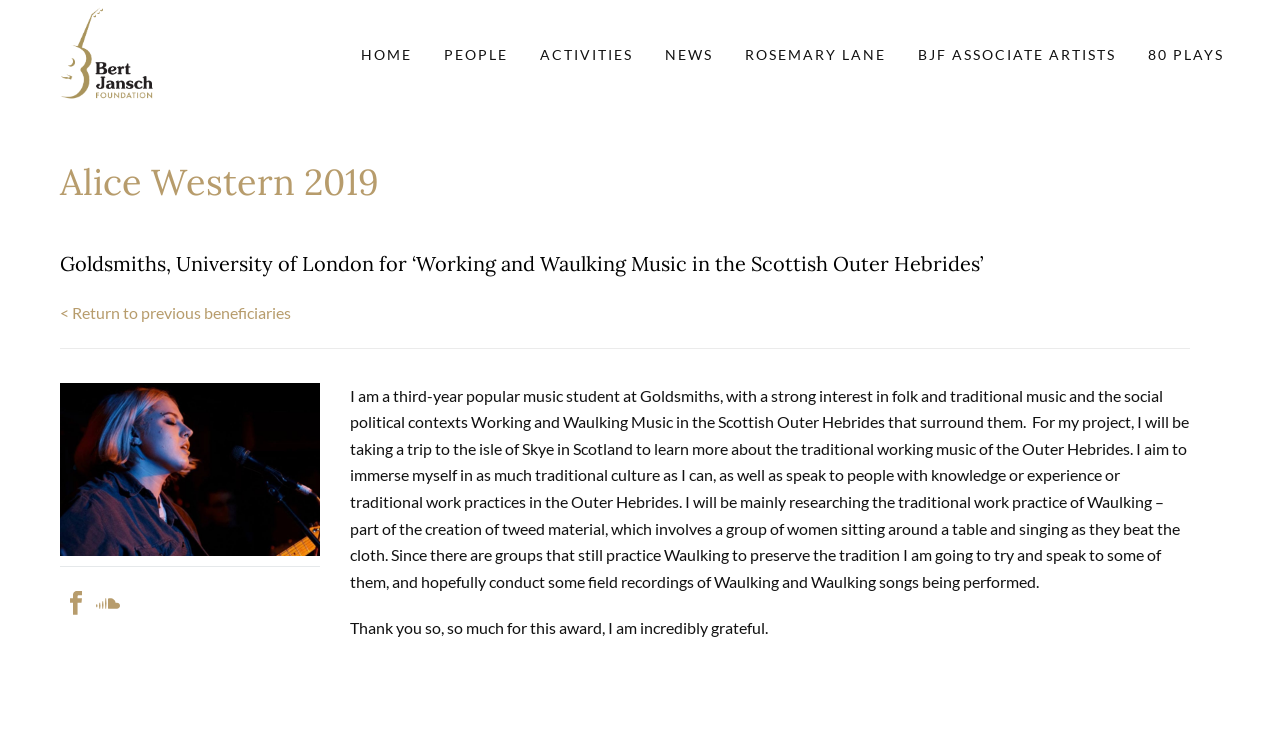What is the name of the awardee?
Based on the image, answer the question with as much detail as possible.

The name of the awardee can be found in the heading 'Alice Western 2019' which is located at the top of the webpage, indicating that the webpage is about Alice Western, a recipient of the Bert Jansch Foundation award.